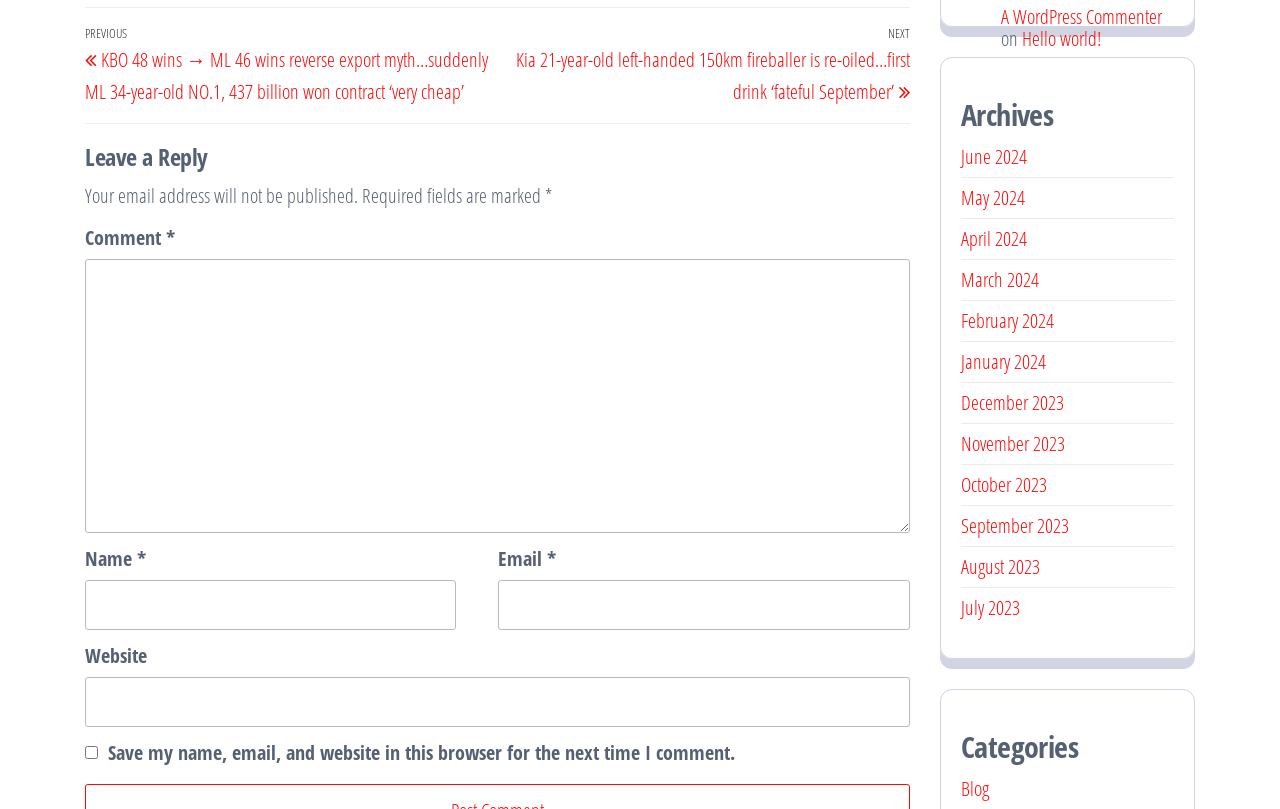What is the navigation section for? Based on the image, give a response in one word or a short phrase.

Post navigation